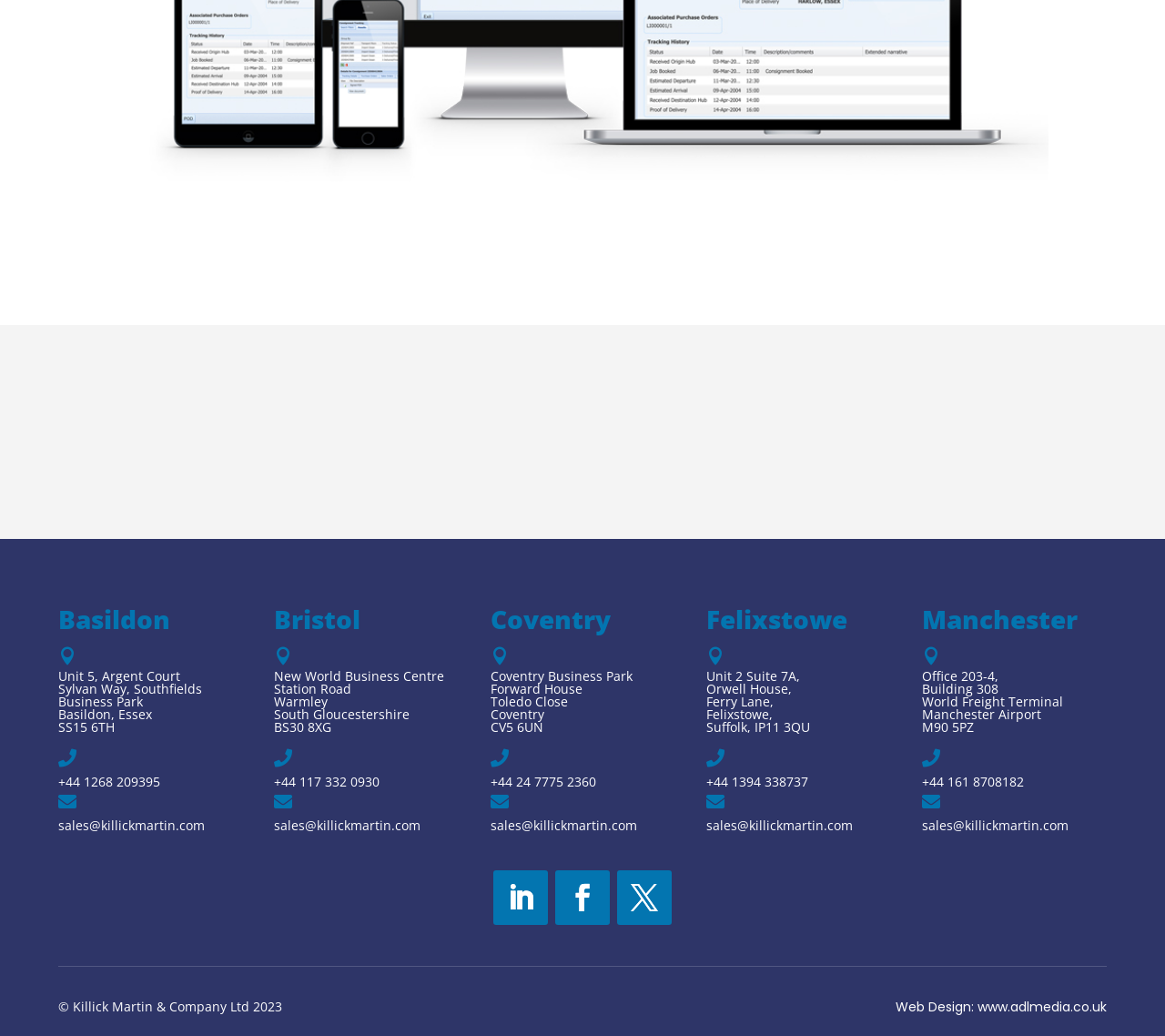Find the bounding box coordinates of the UI element according to this description: "EMAIL US".

[0.74, 0.369, 0.878, 0.422]